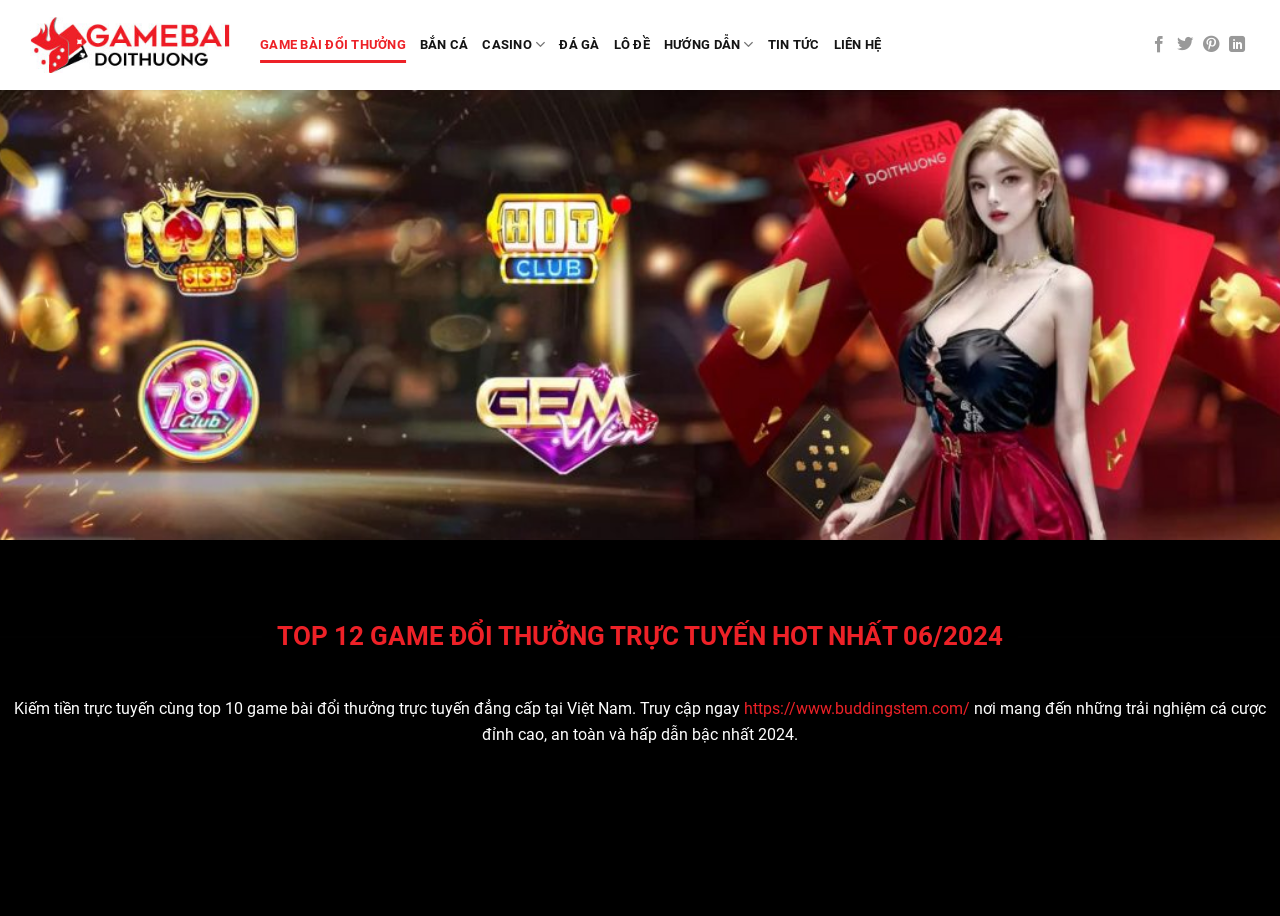Find the bounding box coordinates for the area you need to click to carry out the instruction: "Check out CASINO". The coordinates should be four float numbers between 0 and 1, indicated as [left, top, right, bottom].

[0.377, 0.028, 0.426, 0.071]